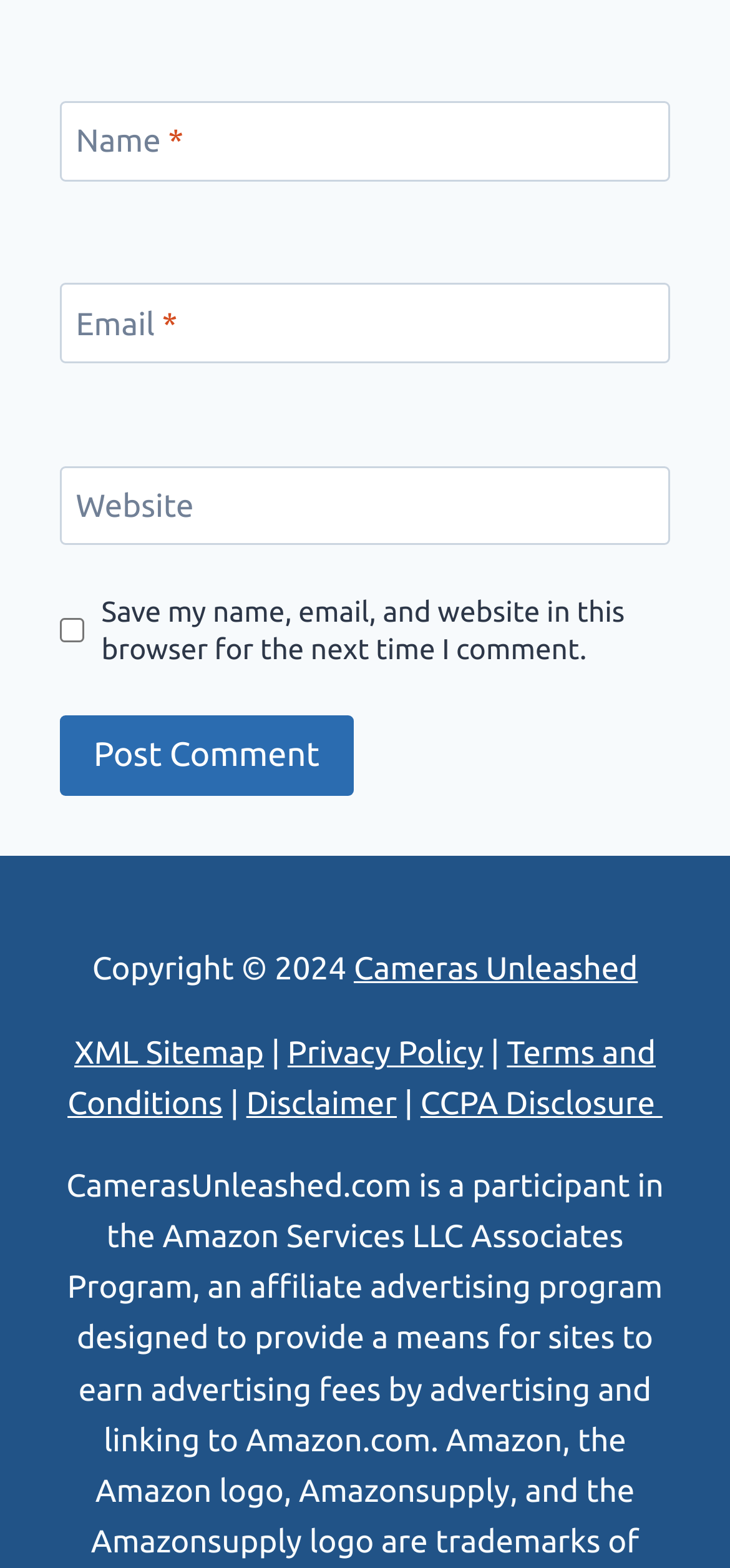Could you specify the bounding box coordinates for the clickable section to complete the following instruction: "Enter your name"?

[0.082, 0.065, 0.918, 0.116]